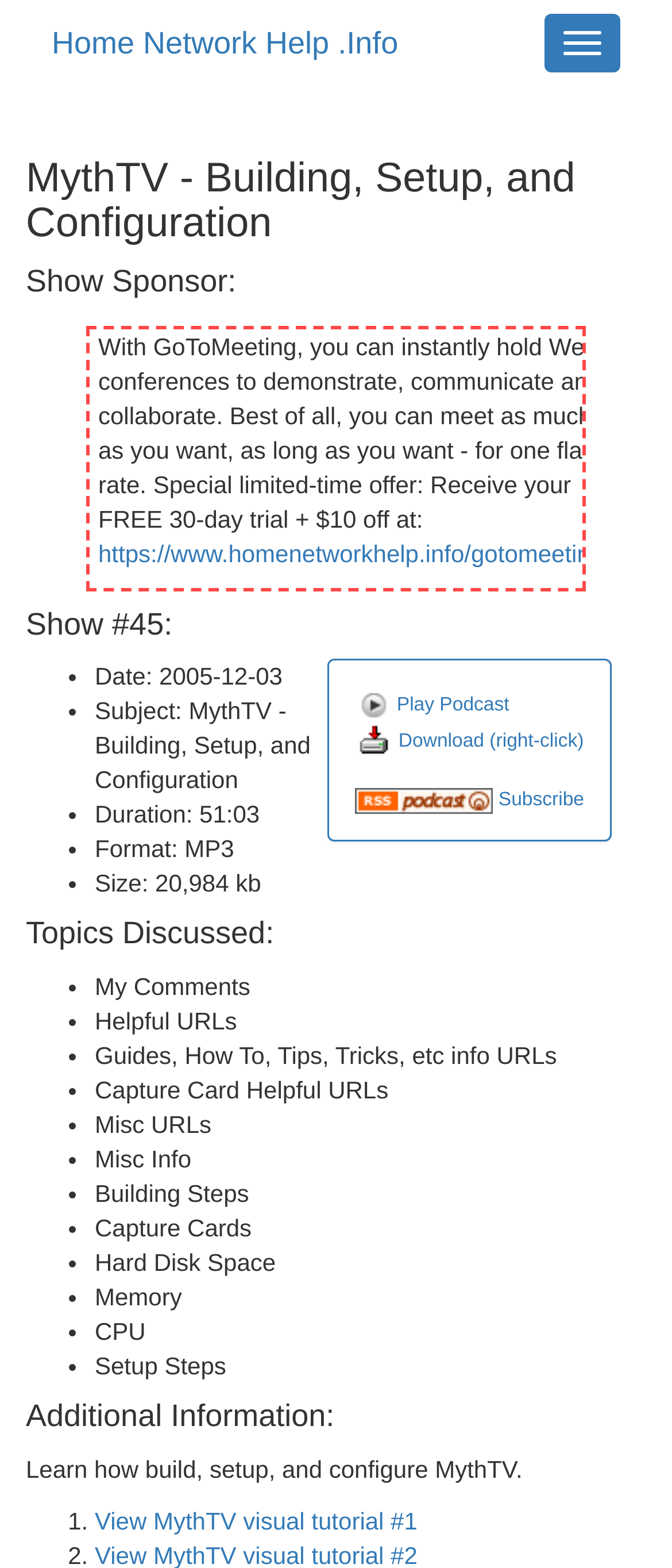Given the element description: "Home Network Help .Info", predict the bounding box coordinates of the UI element it refers to, using four float numbers between 0 and 1, i.e., [left, top, right, bottom].

[0.038, 0.0, 0.631, 0.055]